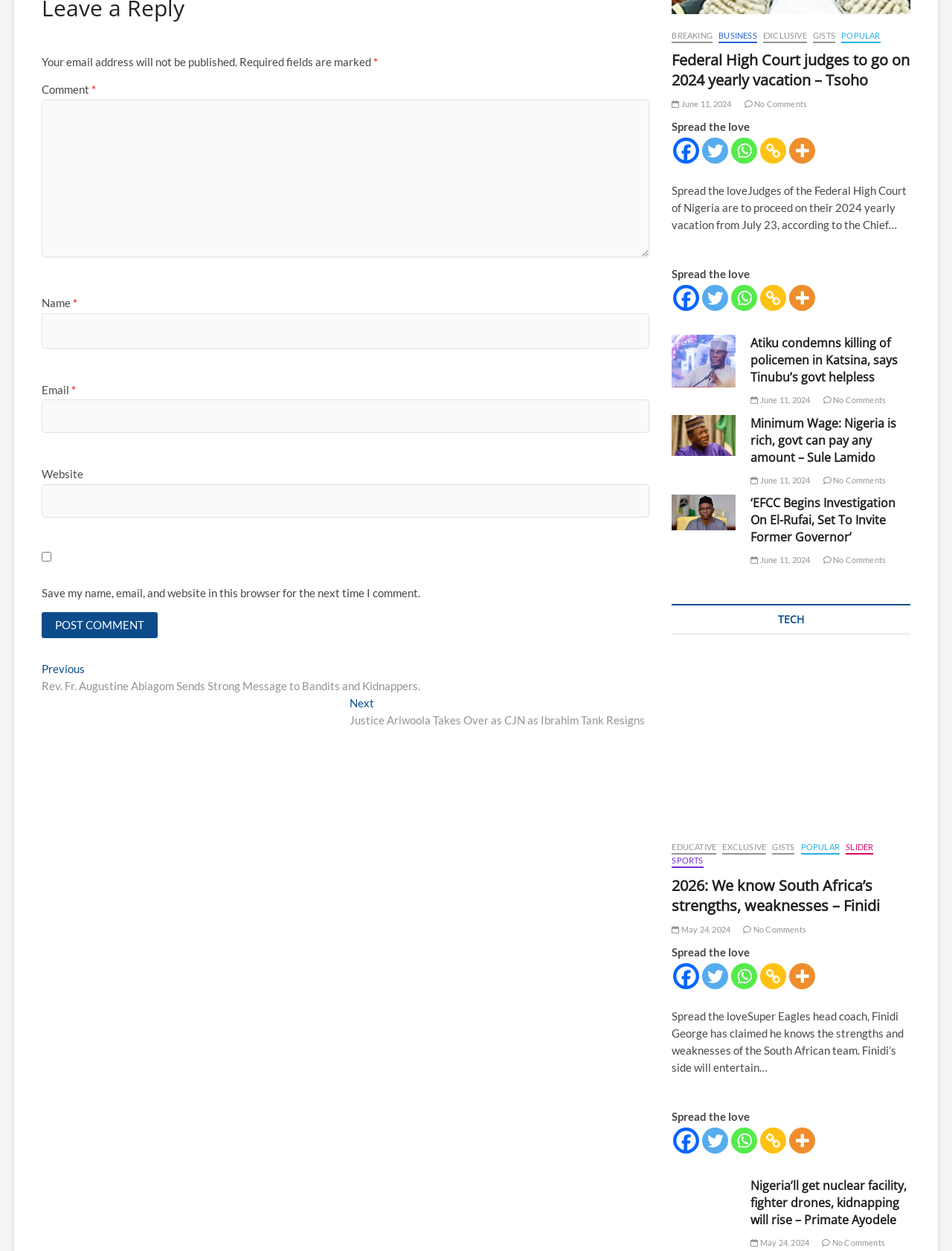Show the bounding box coordinates of the region that should be clicked to follow the instruction: "Post your comment."

[0.044, 0.489, 0.166, 0.51]